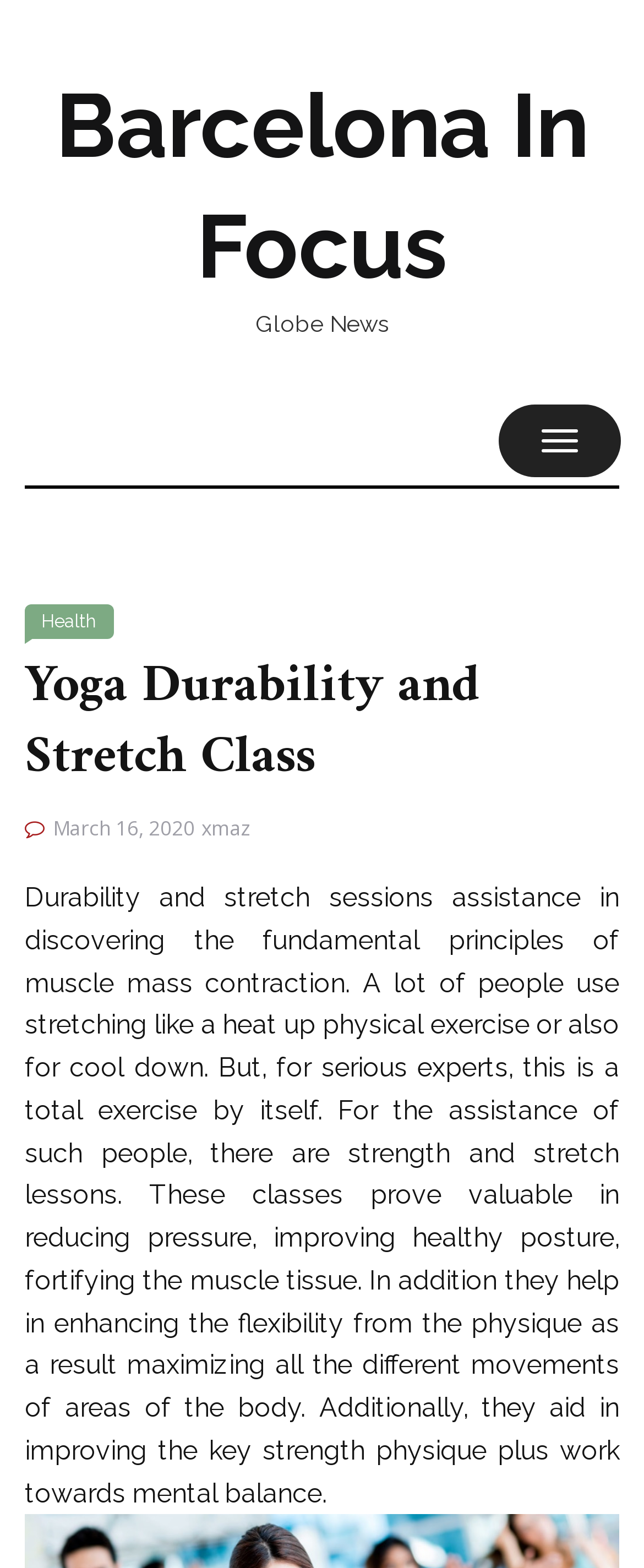What is the link to the related topic? Using the information from the screenshot, answer with a single word or phrase.

xmaz